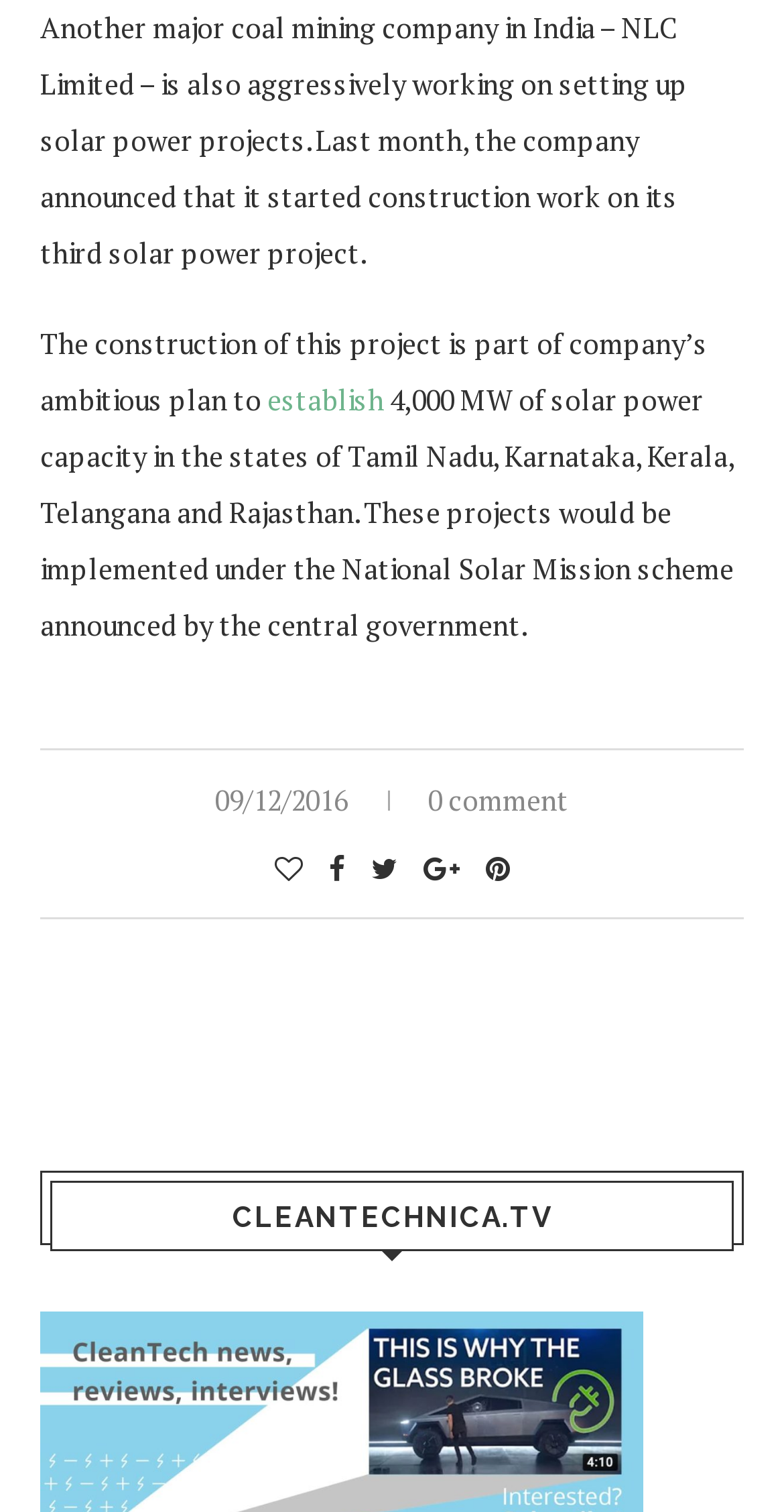How many MW of solar power capacity does the company plan to establish?
Answer with a single word or phrase, using the screenshot for reference.

4,000 MW